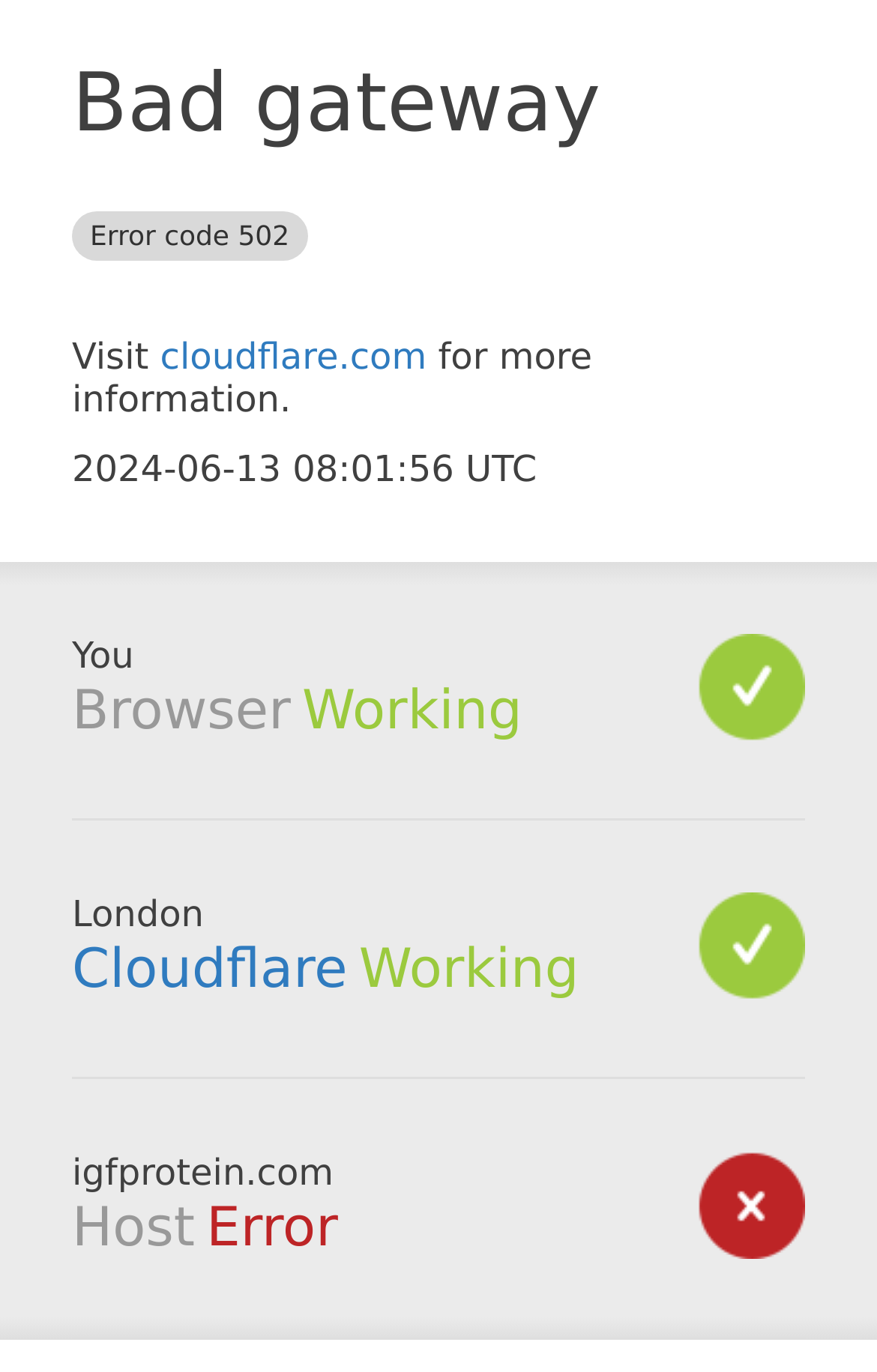Generate a thorough caption that explains the contents of the webpage.

The webpage displays an error message, "Bad gateway Error code 502", in a prominent heading at the top center of the page. Below this heading, there is a short paragraph of text that reads, "Visit cloudflare.com for more information." The text "Visit" is positioned slightly above the link "cloudflare.com", which is followed by the phrase "for more information." 

Further down, the page shows the timestamp "2024-06-13 08:01:56 UTC". Below this timestamp, there is a section with the heading "Browser" positioned at the top left, followed by the text "You" and then "Working" at the bottom right of this section. 

Next, there is a section with the heading "Cloudflare" at the top left, which contains a link to "Cloudflare" and the text "Working" at the bottom right. 

At the bottom of the page, there is a section with the heading "Host" at the top left, followed by the text "igfprotein.com" and then "Error" at the bottom right.